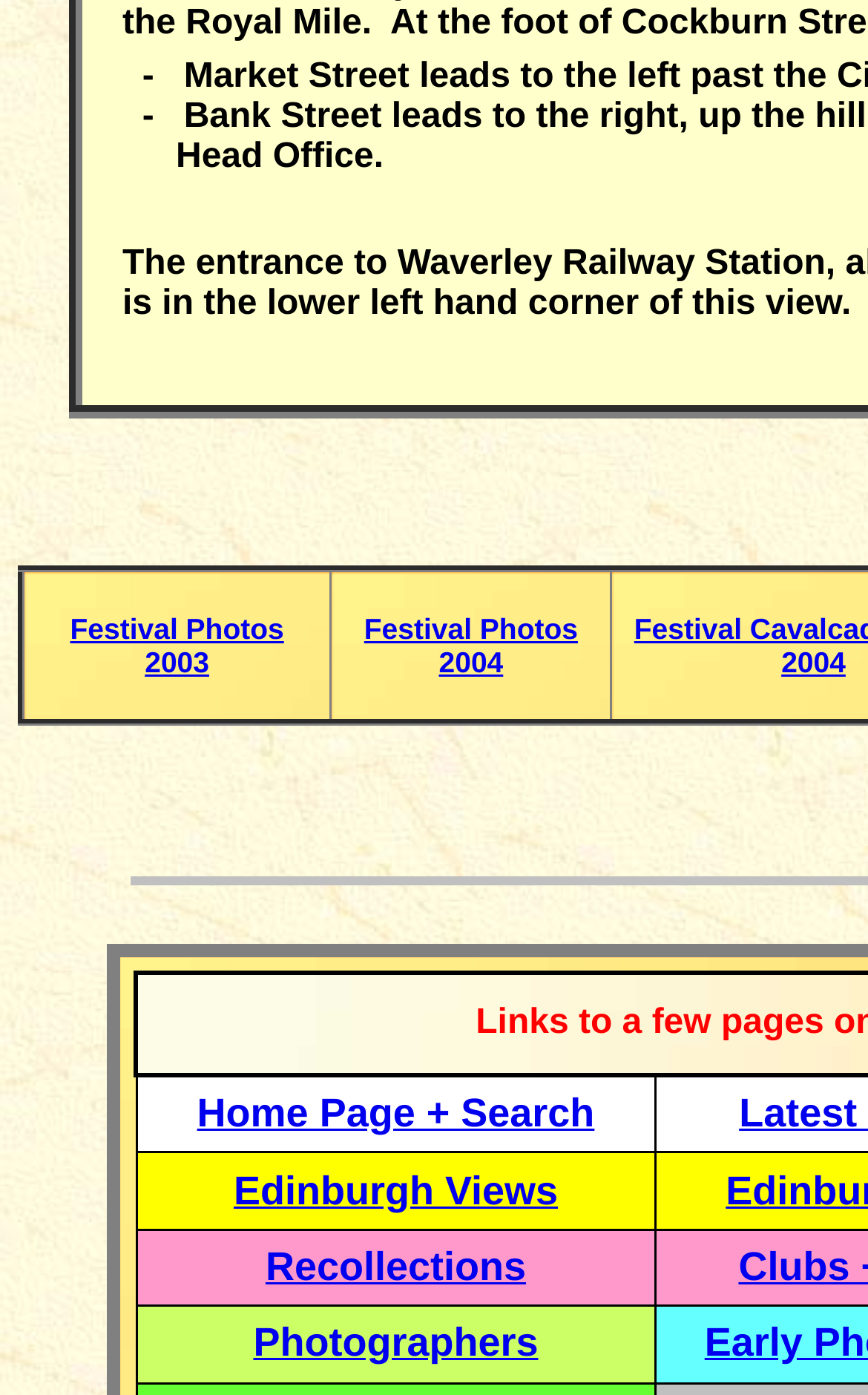How many links are present in the 'Home Page + Search' gridcell?
Provide a well-explained and detailed answer to the question.

The 'Home Page + Search' gridcell contains one link element with the text 'Home Page + Search', which means there is only one link present in this gridcell.